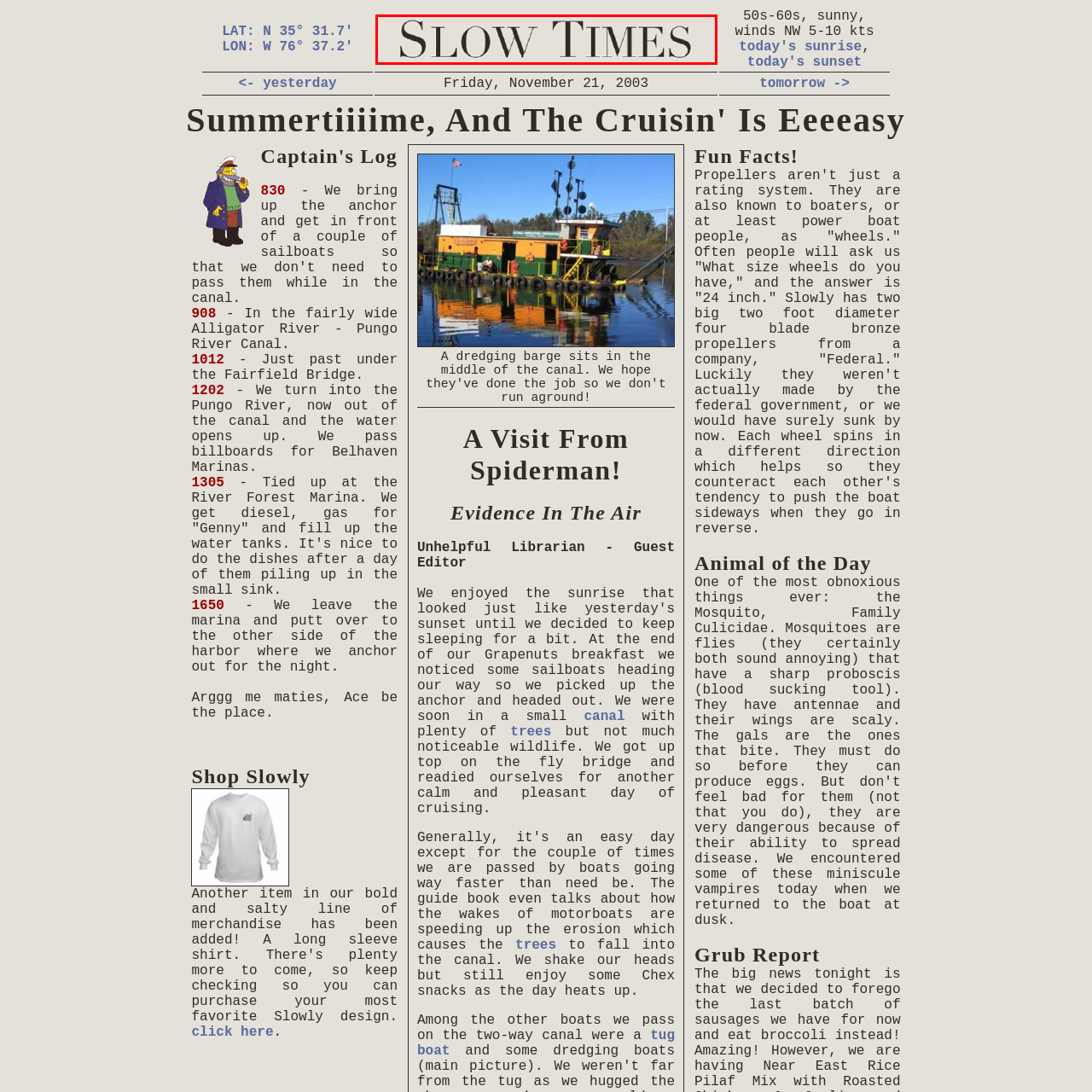Create an extensive description for the image inside the red frame.

The image features the title "SLOW TIMES" prominently displayed in an elegant, serif font. This title is part of a webpage that likely showcases leisurely activities or reflections associated with a slower-paced lifestyle, possibly relating to travel, nature, or moments of calm. The text is set against a subtle, light-colored background that enhances its readability and visual appeal. The title suggests a thematic focus on enjoying life's slower moments amidst the hustle and bustle of everyday life.